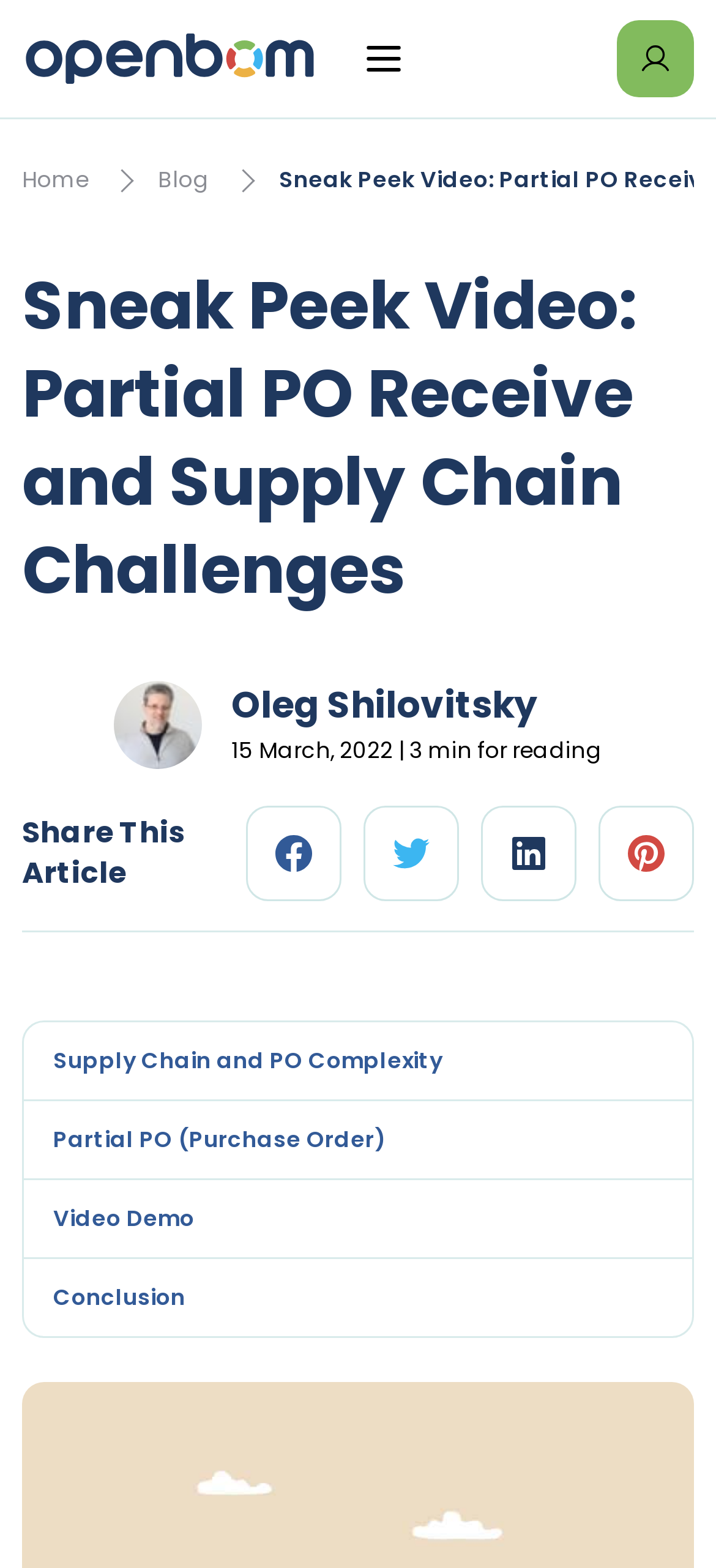Based on the element description: "Supply Chain and PO Complexity", identify the UI element and provide its bounding box coordinates. Use four float numbers between 0 and 1, [left, top, right, bottom].

[0.074, 0.665, 0.618, 0.685]